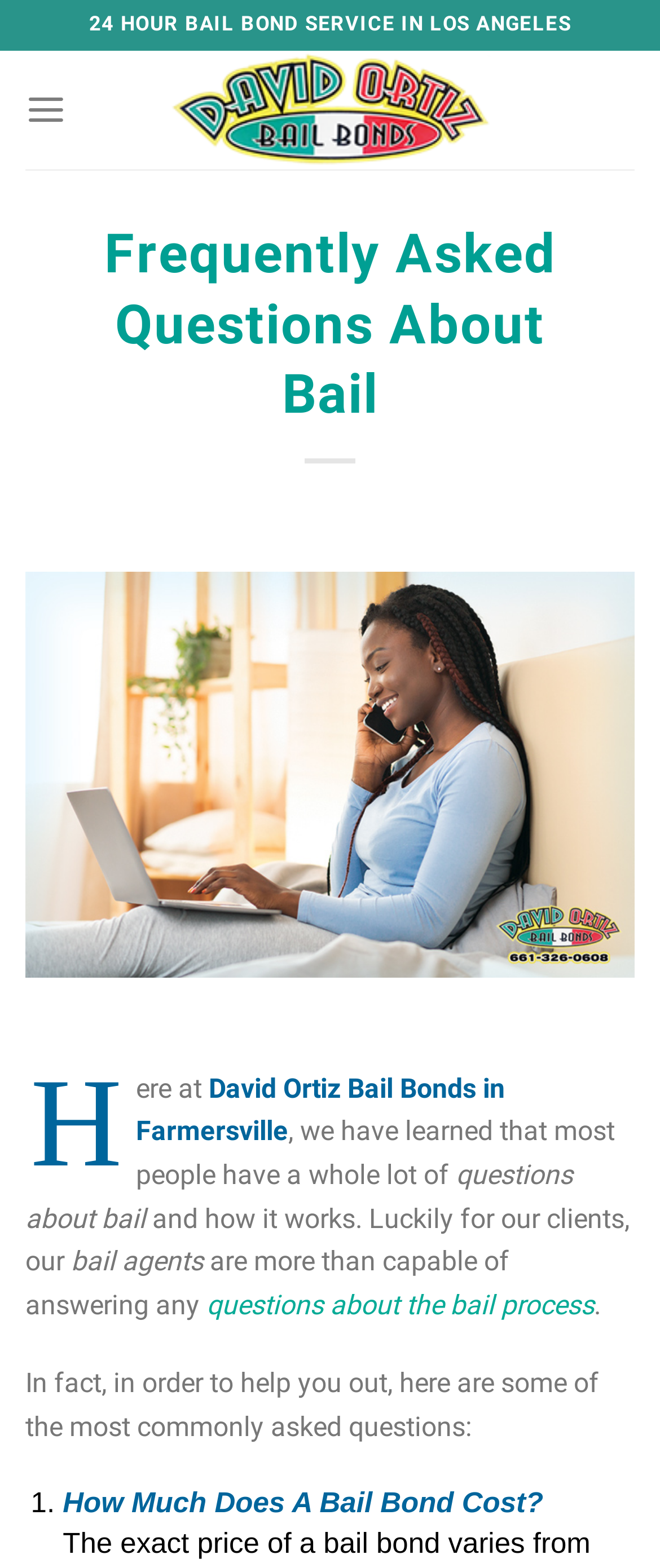Please determine the primary heading and provide its text.

Frequently Asked Questions About Bail